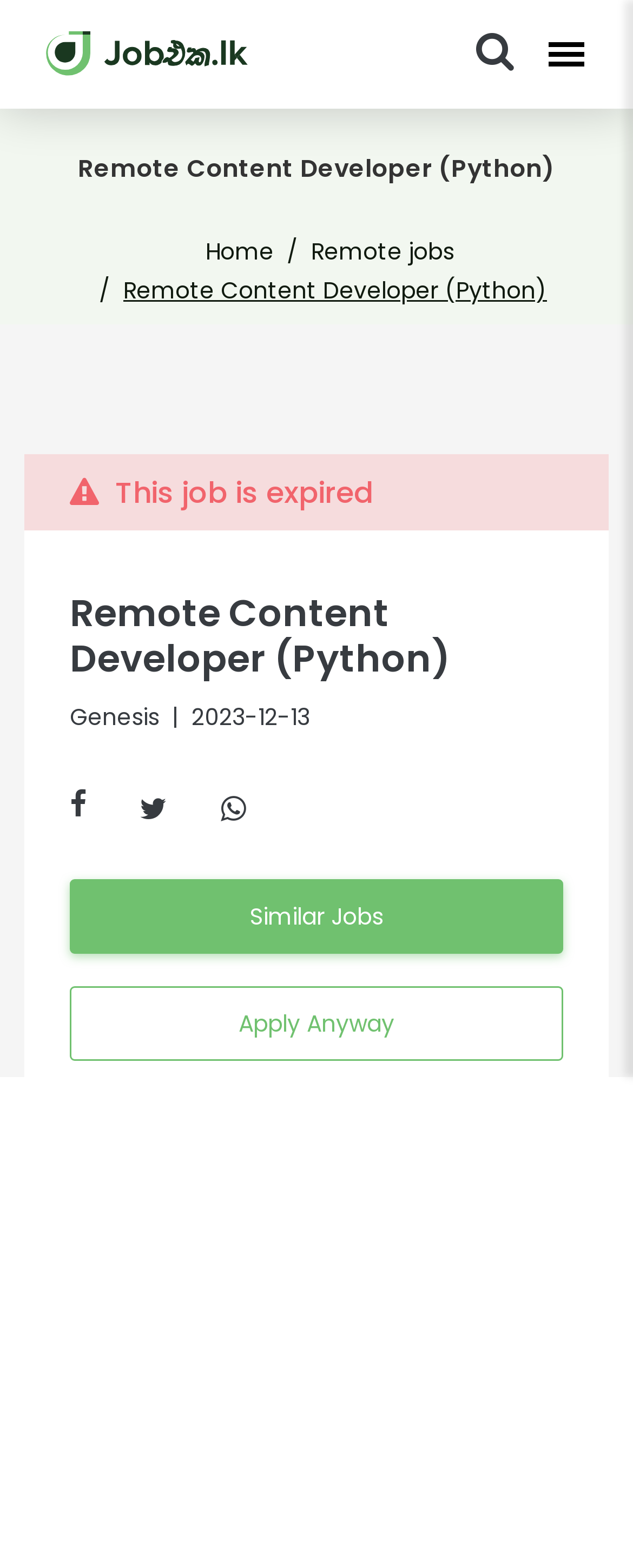Determine the main headline of the webpage and provide its text.

Remote Content Developer (Python)